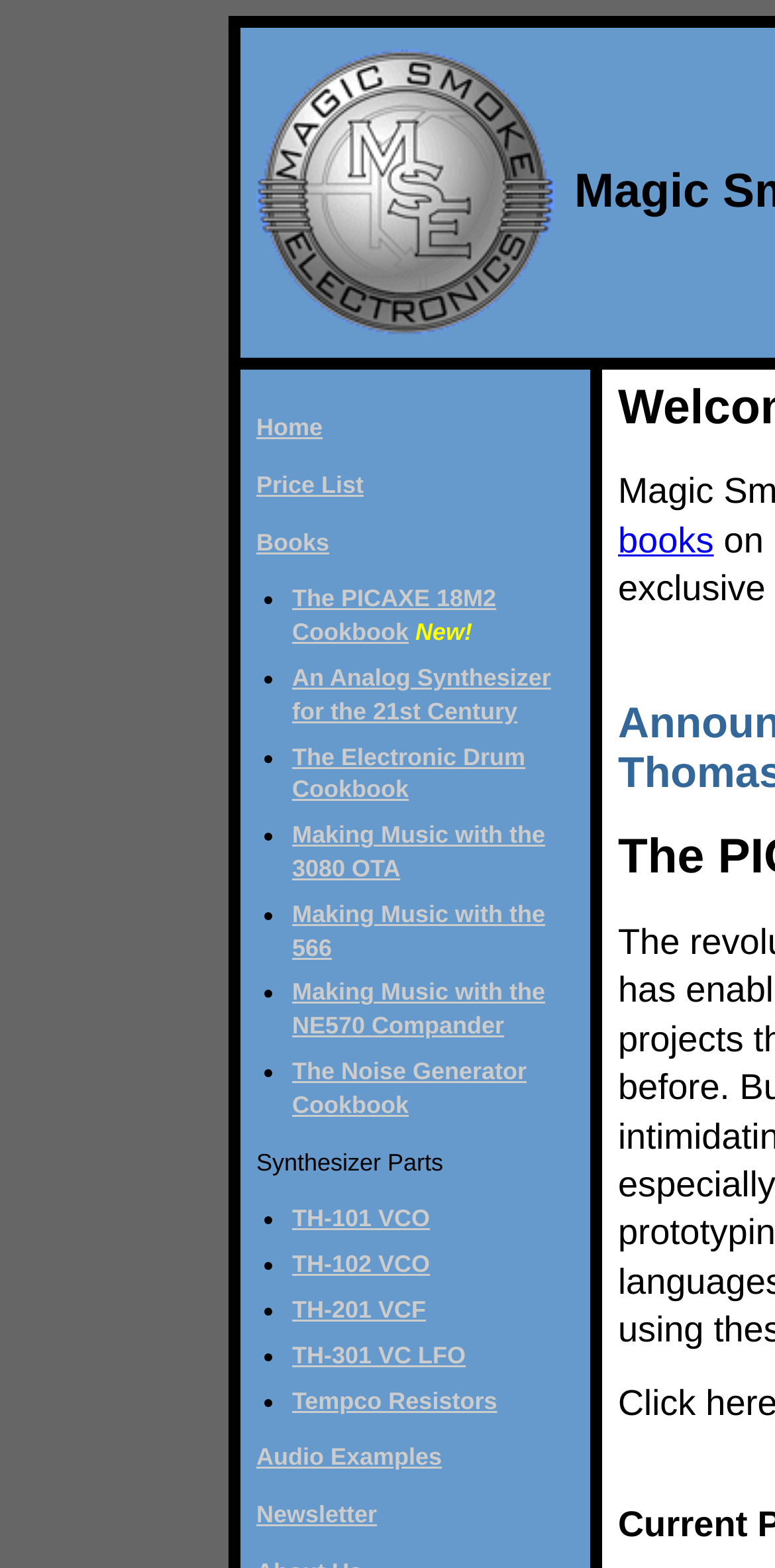Answer the question using only one word or a concise phrase: How many synthesizer books are listed?

7